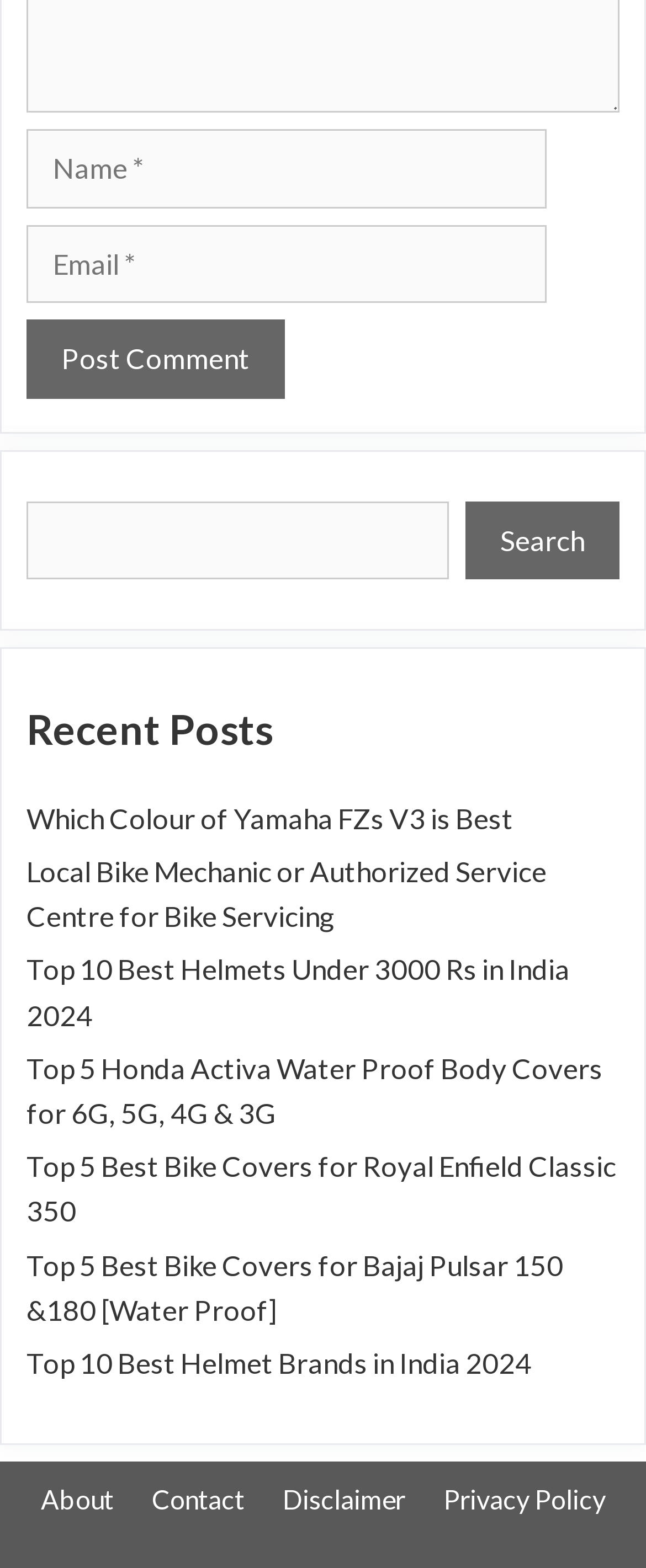Provide the bounding box coordinates of the section that needs to be clicked to accomplish the following instruction: "Go to the About page."

[0.063, 0.946, 0.176, 0.966]